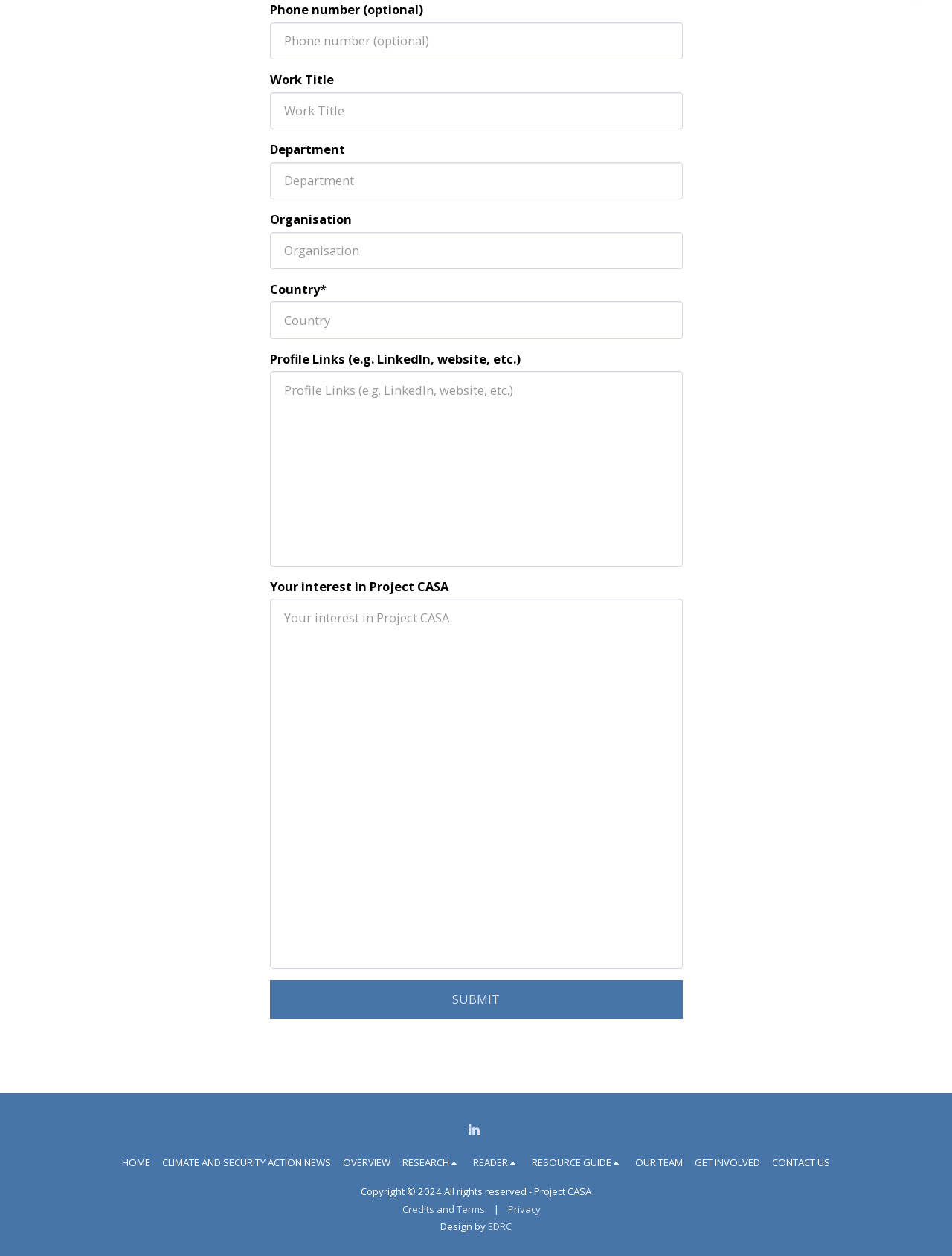Please predict the bounding box coordinates of the element's region where a click is necessary to complete the following instruction: "Select country". The coordinates should be represented by four float numbers between 0 and 1, i.e., [left, top, right, bottom].

[0.283, 0.24, 0.717, 0.27]